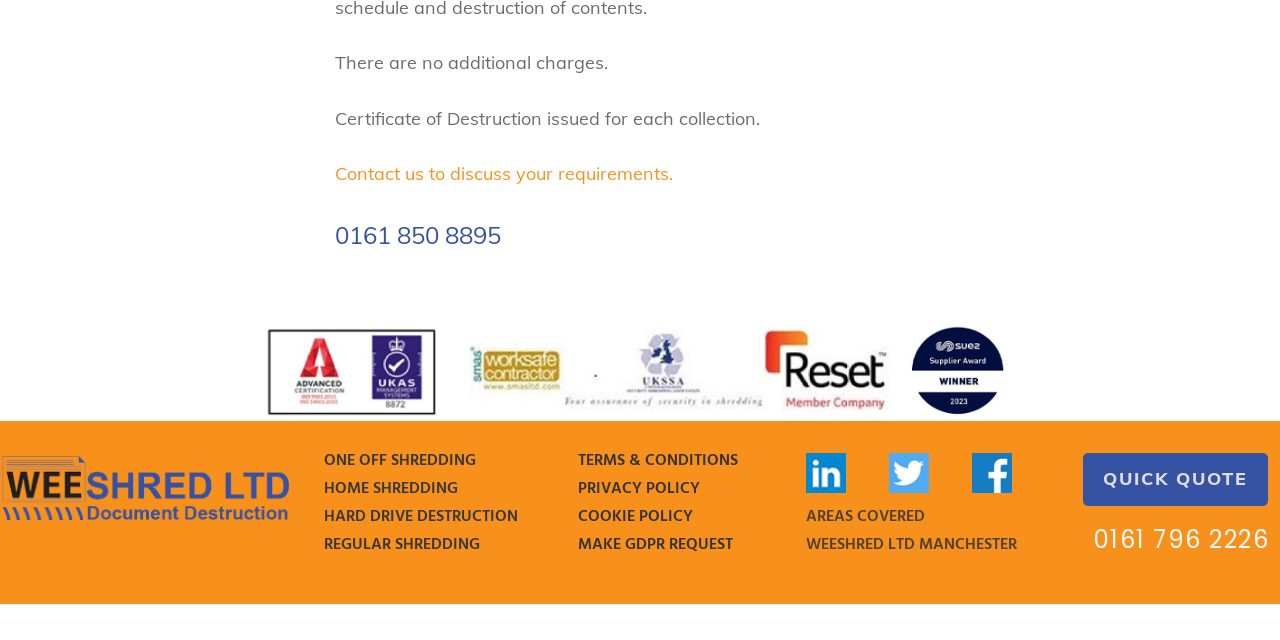Predict the bounding box coordinates for the UI element described as: "Cookie Policy". The coordinates should be four float numbers between 0 and 1, presented as [left, top, right, bottom].

[0.452, 0.796, 0.542, 0.821]